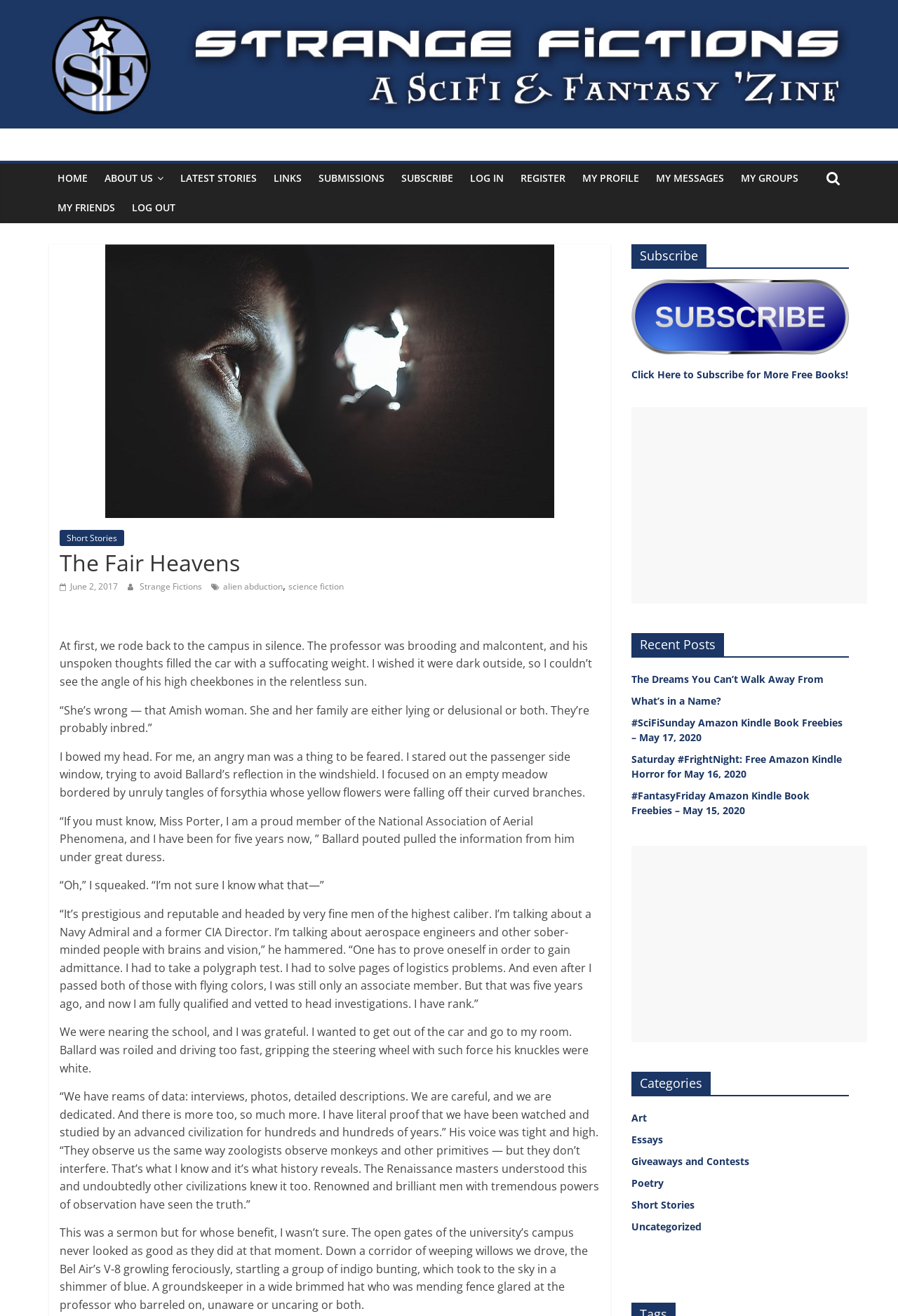What is the professor's occupation?
Refer to the screenshot and deliver a thorough answer to the question presented.

Based on the context of the story, it is clear that the professor is an academic professional, likely teaching at a university or college.